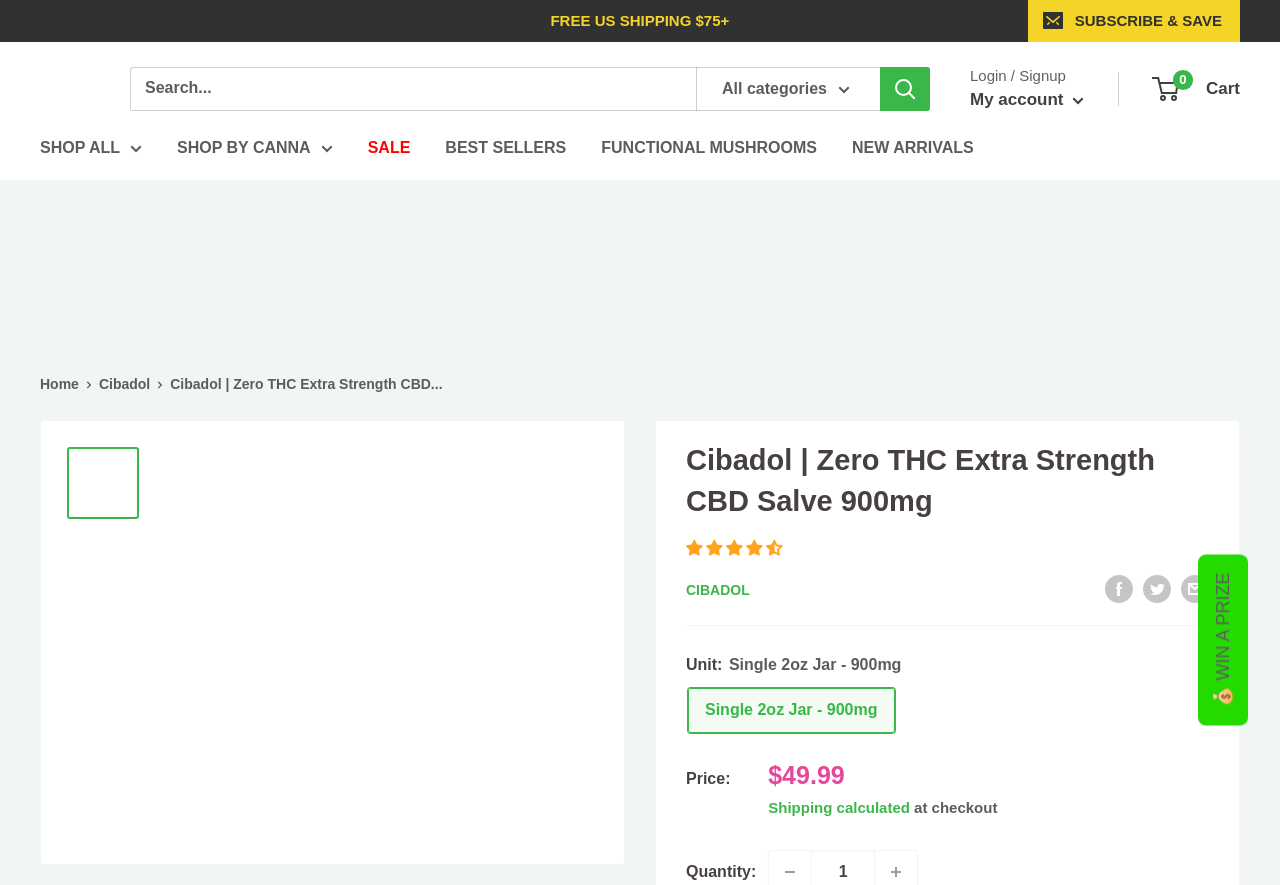Determine the bounding box coordinates of the clickable region to follow the instruction: "Login or signup".

[0.758, 0.076, 0.833, 0.095]